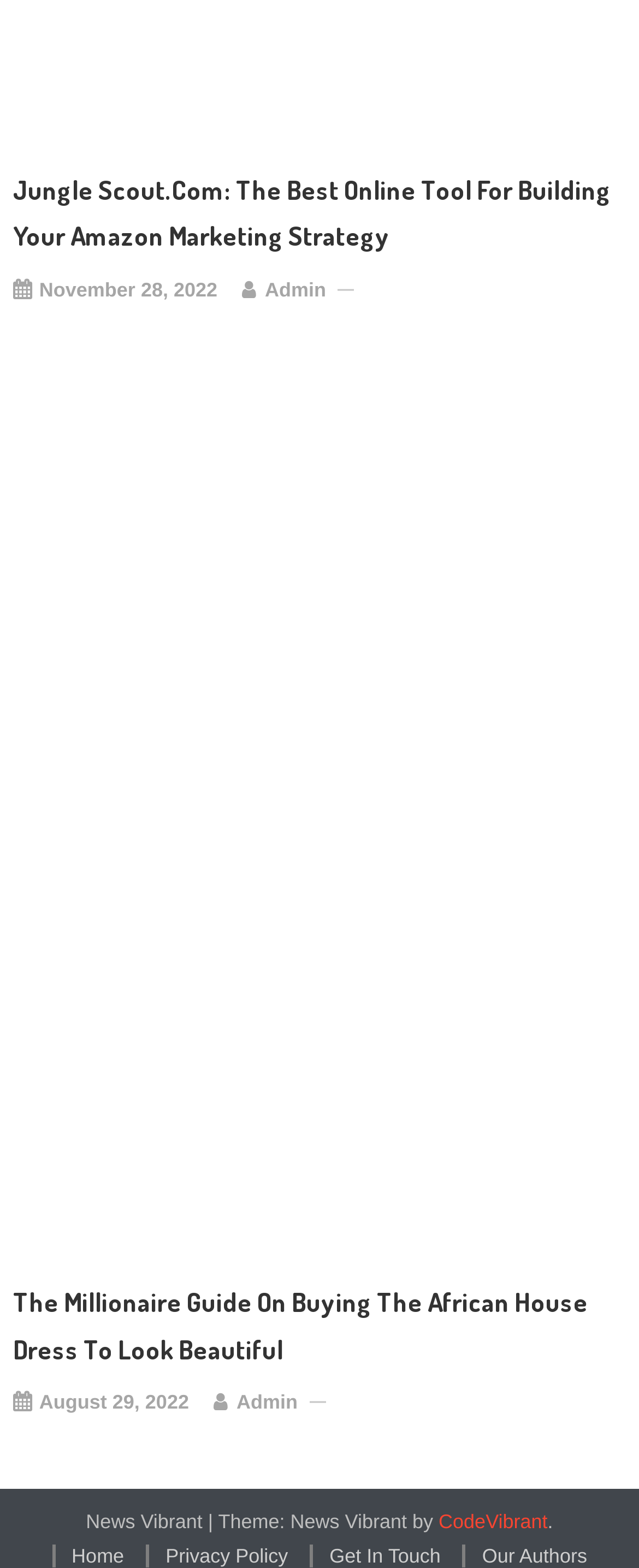Can you look at the image and give a comprehensive answer to the question:
What is the date of the latest article?

I looked for the dates associated with the articles and found that the latest date is 'November 28, 2022', which is linked to the article 'Jungle Scout.Com: The Best Online Tool For Building Your Amazon Marketing Strategy'.